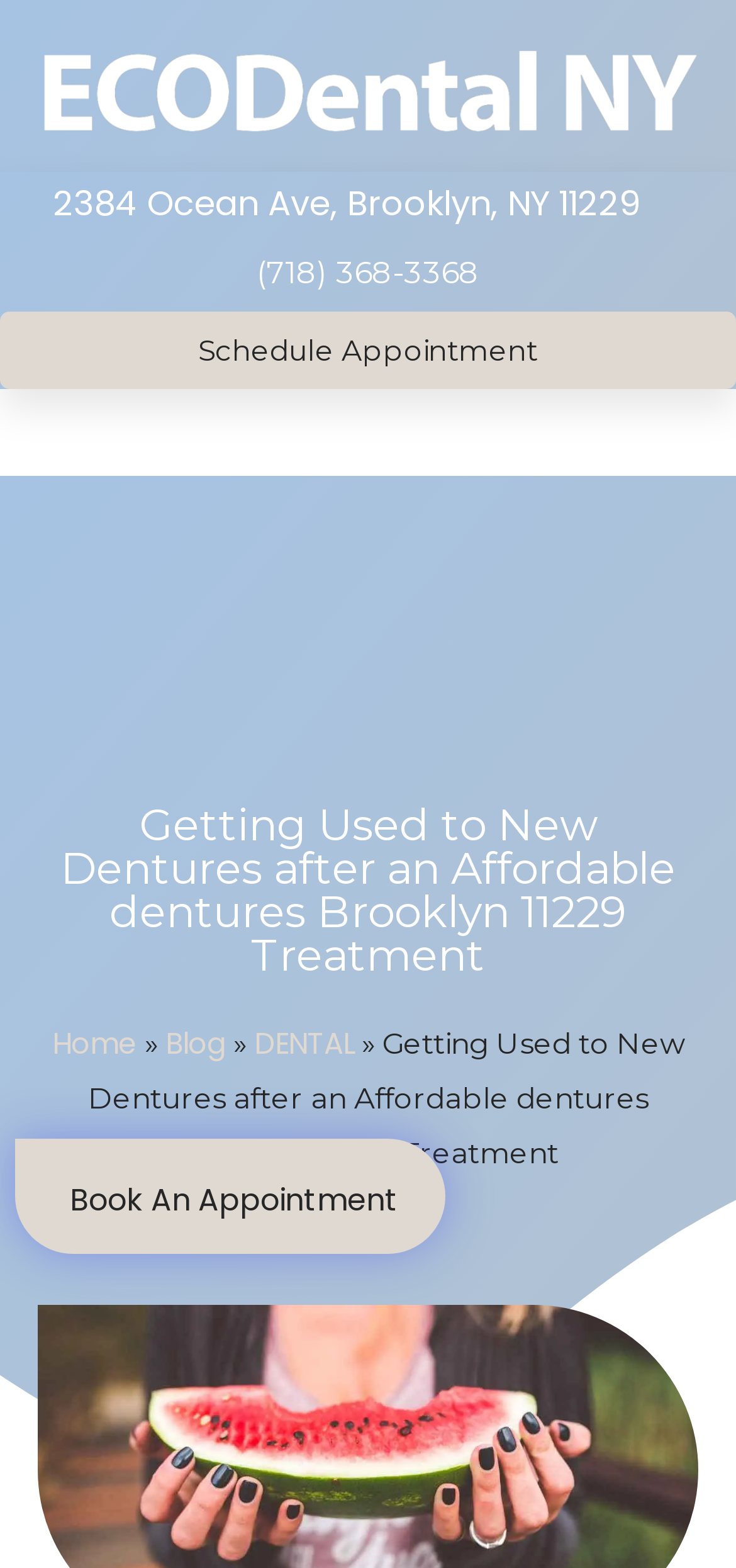Respond to the following query with just one word or a short phrase: 
What is the topic of the blog post?

Getting Used to New Dentures